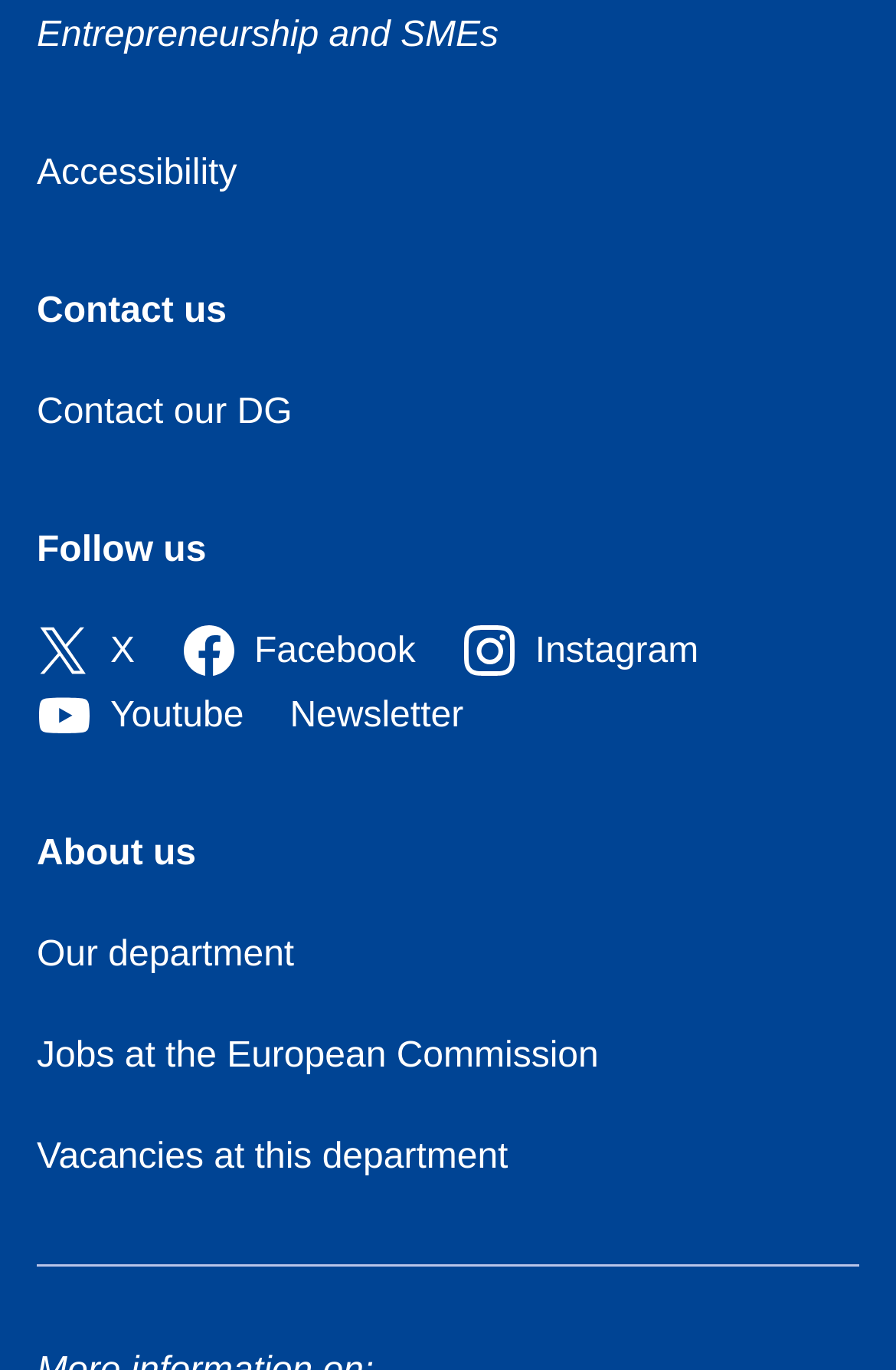Please find the bounding box coordinates of the element that must be clicked to perform the given instruction: "Contact our DG". The coordinates should be four float numbers from 0 to 1, i.e., [left, top, right, bottom].

[0.041, 0.287, 0.326, 0.316]